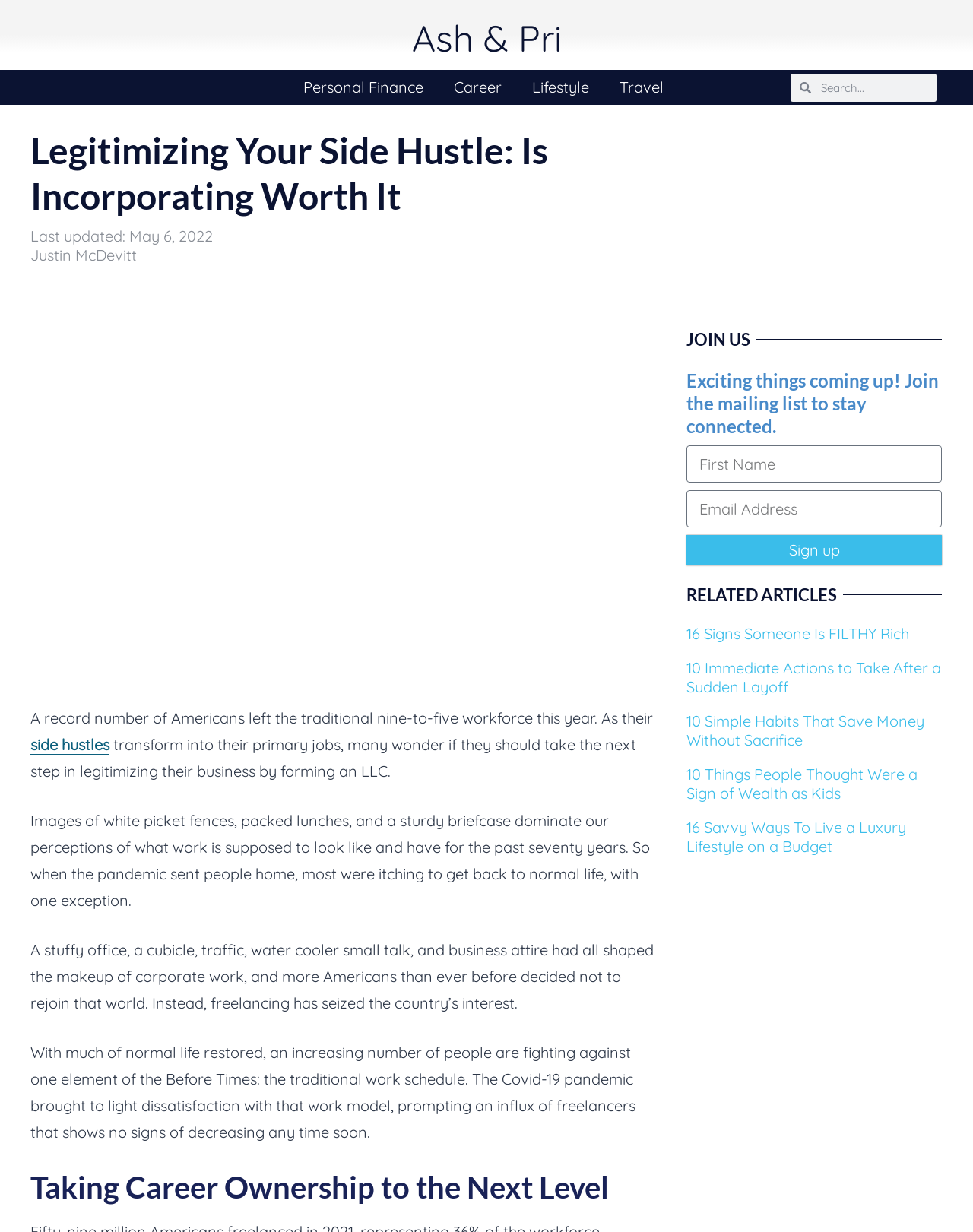Please find the bounding box coordinates of the clickable region needed to complete the following instruction: "Sign up for the mailing list". The bounding box coordinates must consist of four float numbers between 0 and 1, i.e., [left, top, right, bottom].

[0.705, 0.434, 0.968, 0.459]